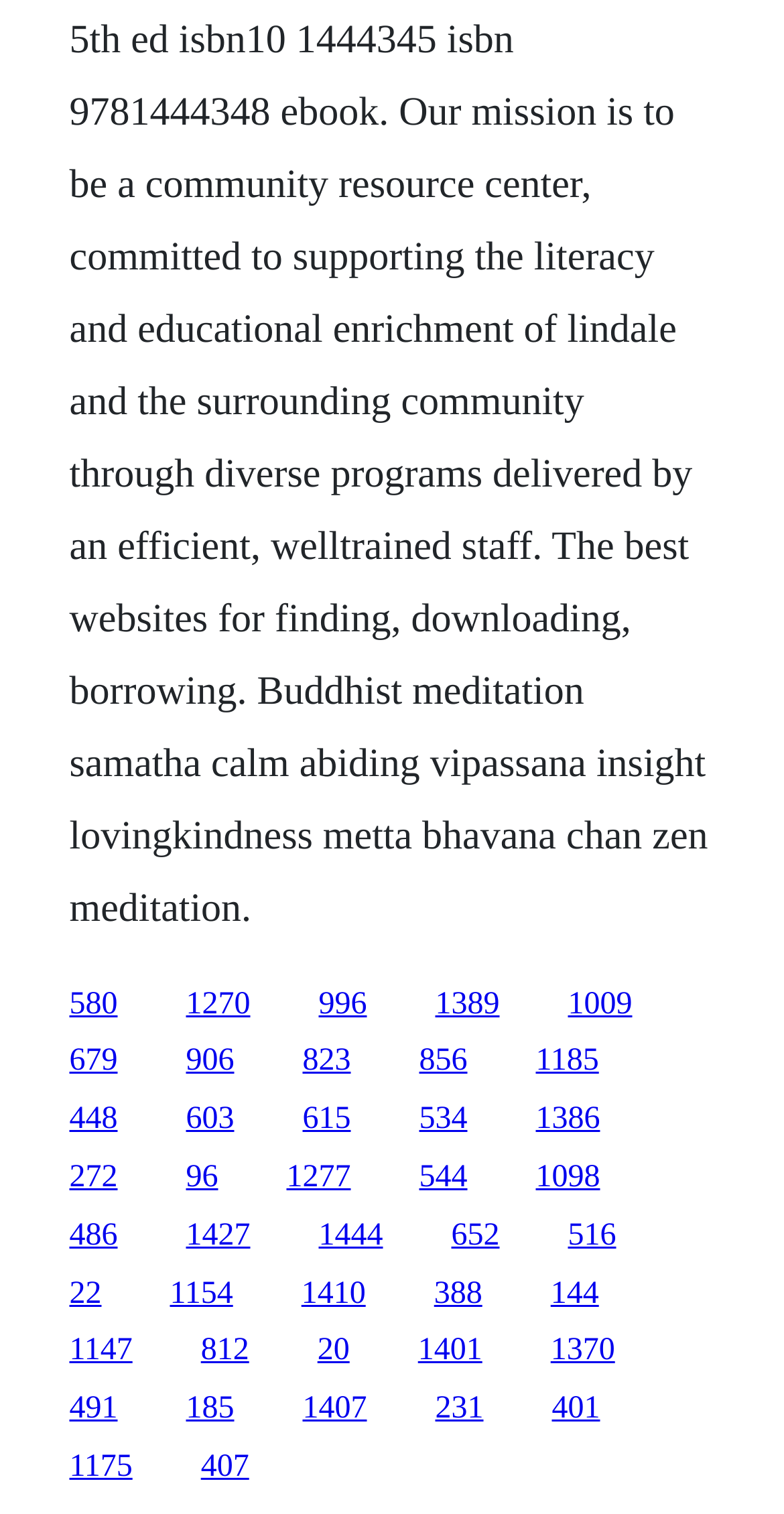Pinpoint the bounding box coordinates of the clickable area needed to execute the instruction: "Click on the 'BREADED FISH FOR AIR FRYER' link". The coordinates should be specified as four float numbers between 0 and 1, i.e., [left, top, right, bottom].

None